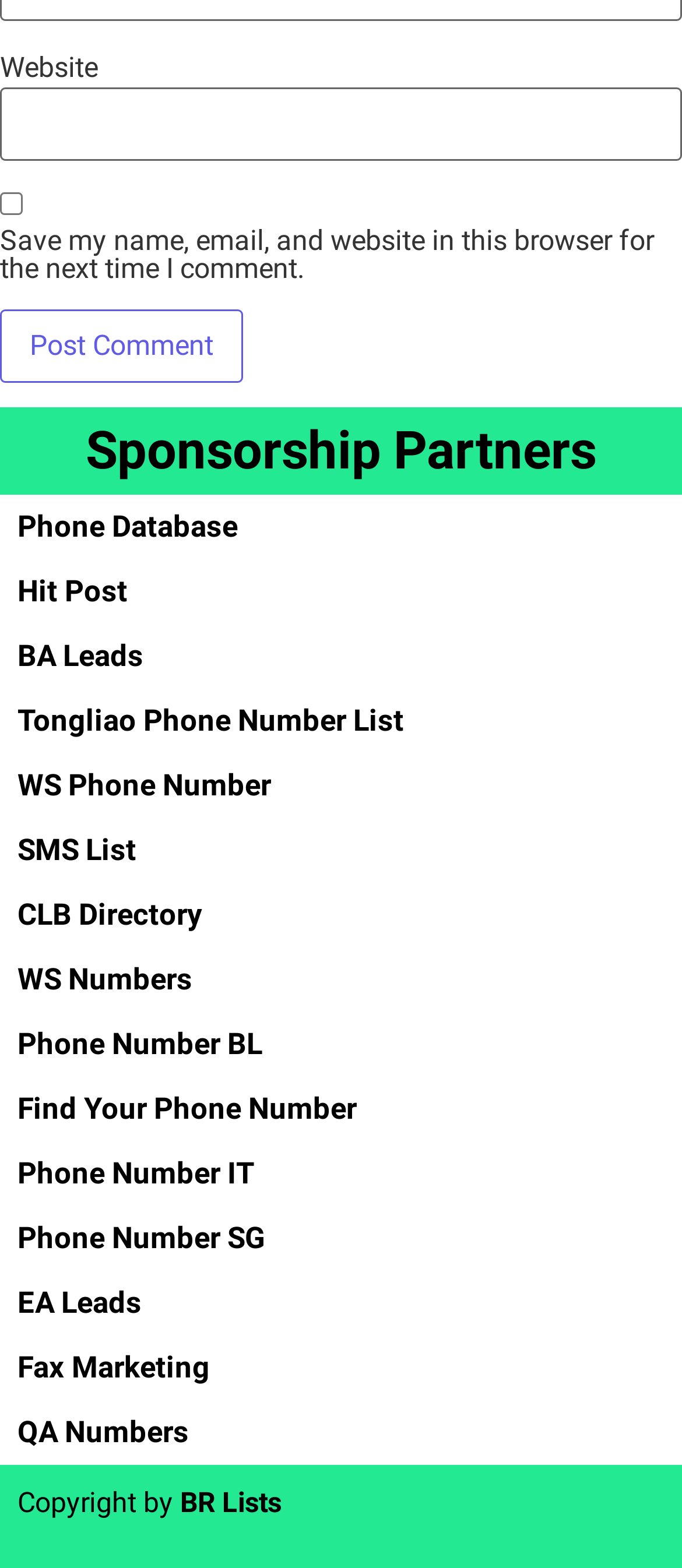Find the bounding box coordinates corresponding to the UI element with the description: "WS Phone Number". The coordinates should be formatted as [left, top, right, bottom], with values as floats between 0 and 1.

[0.026, 0.49, 0.397, 0.512]